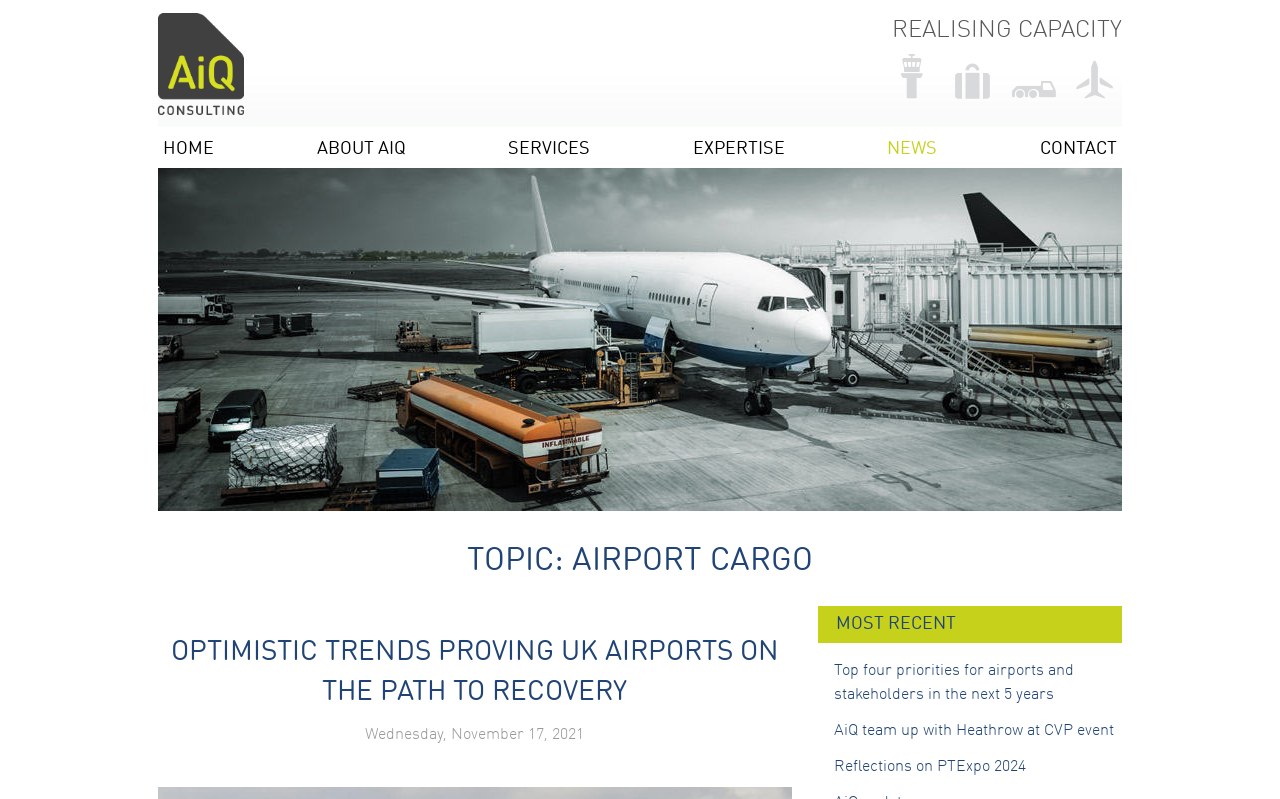Indicate the bounding box coordinates of the element that needs to be clicked to satisfy the following instruction: "Read the news Top four priorities for airports and stakeholders in the next 5 years". The coordinates should be four float numbers between 0 and 1, i.e., [left, top, right, bottom].

[0.652, 0.83, 0.839, 0.88]